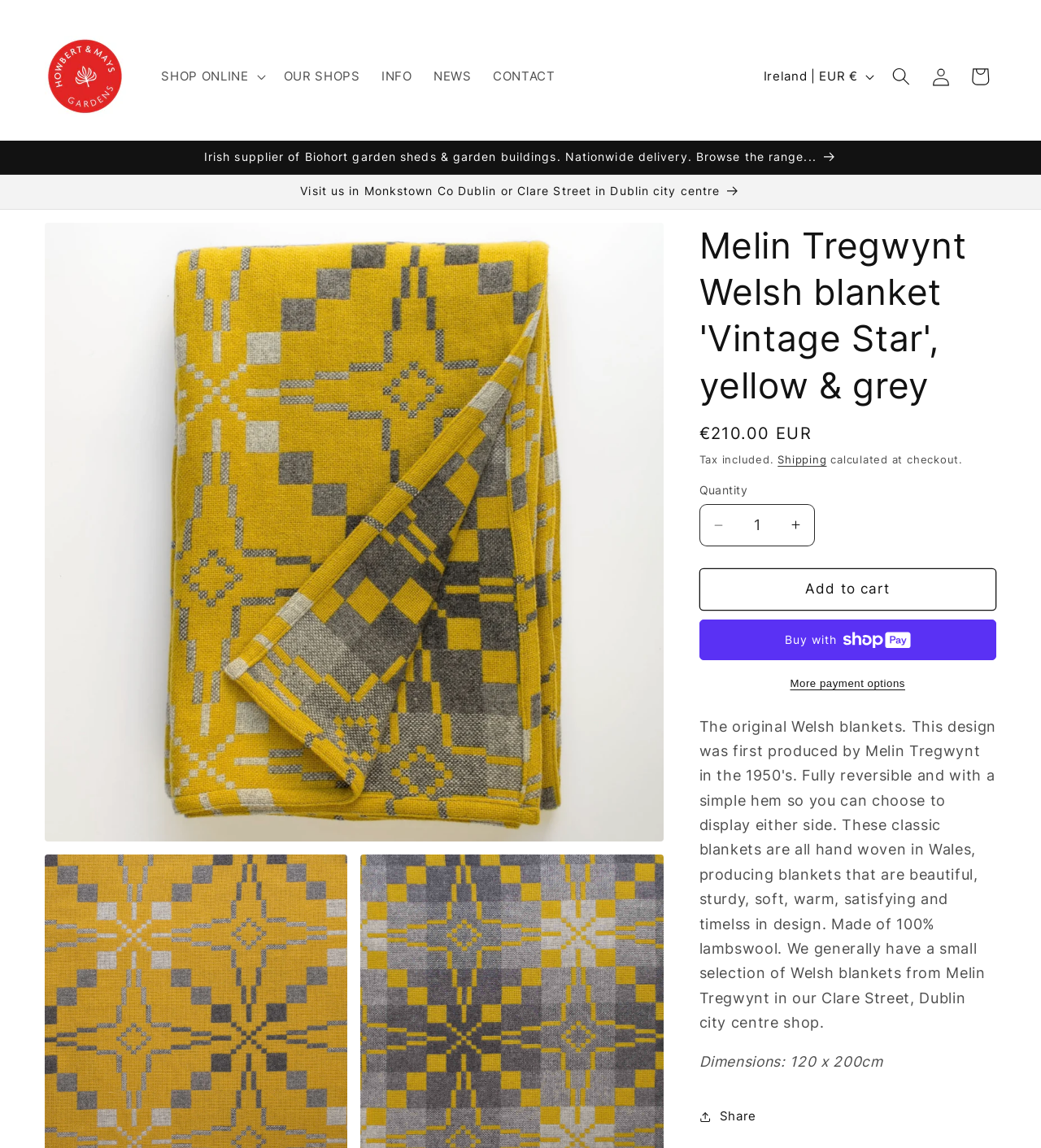Kindly provide the bounding box coordinates of the section you need to click on to fulfill the given instruction: "Log in to your account".

[0.885, 0.05, 0.923, 0.084]